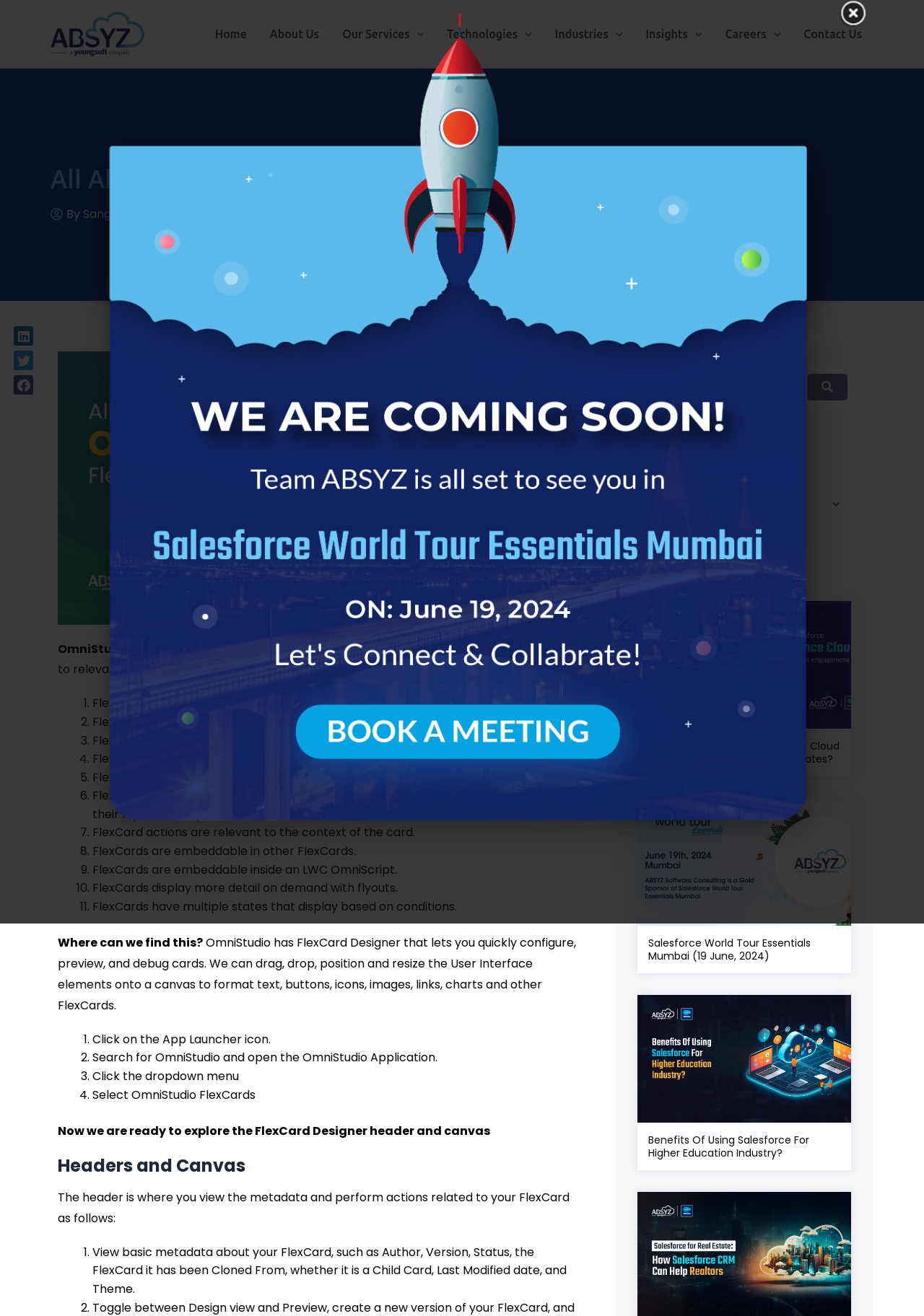Reply to the question below using a single word or brief phrase:
What is the purpose of FlexCards according to the webpage?

display contextual information